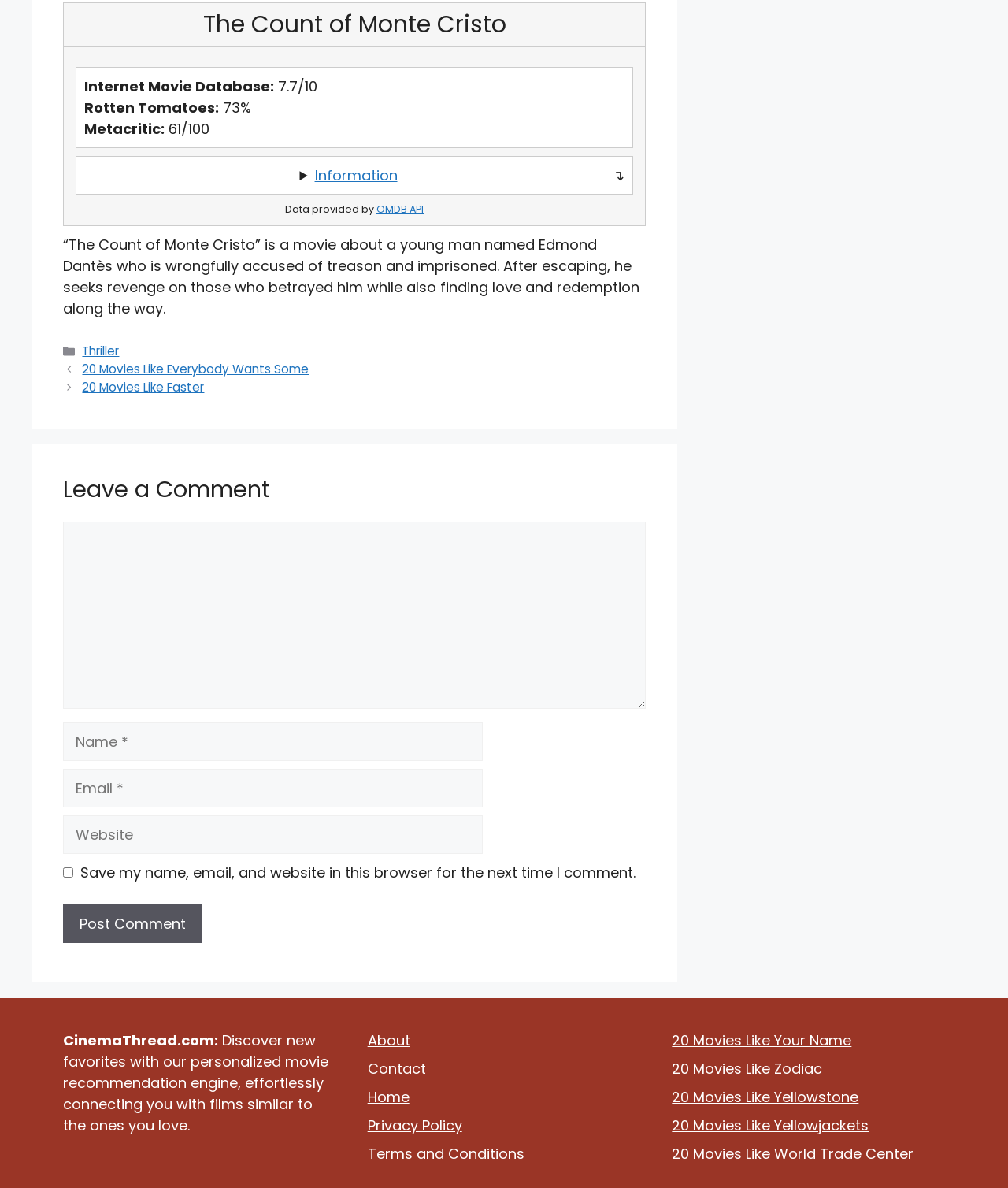What is the genre of the movie?
Using the information presented in the image, please offer a detailed response to the question.

I found the genre of the movie by looking at the link element with the text 'Thriller' which is located in the 'Entry meta' section.